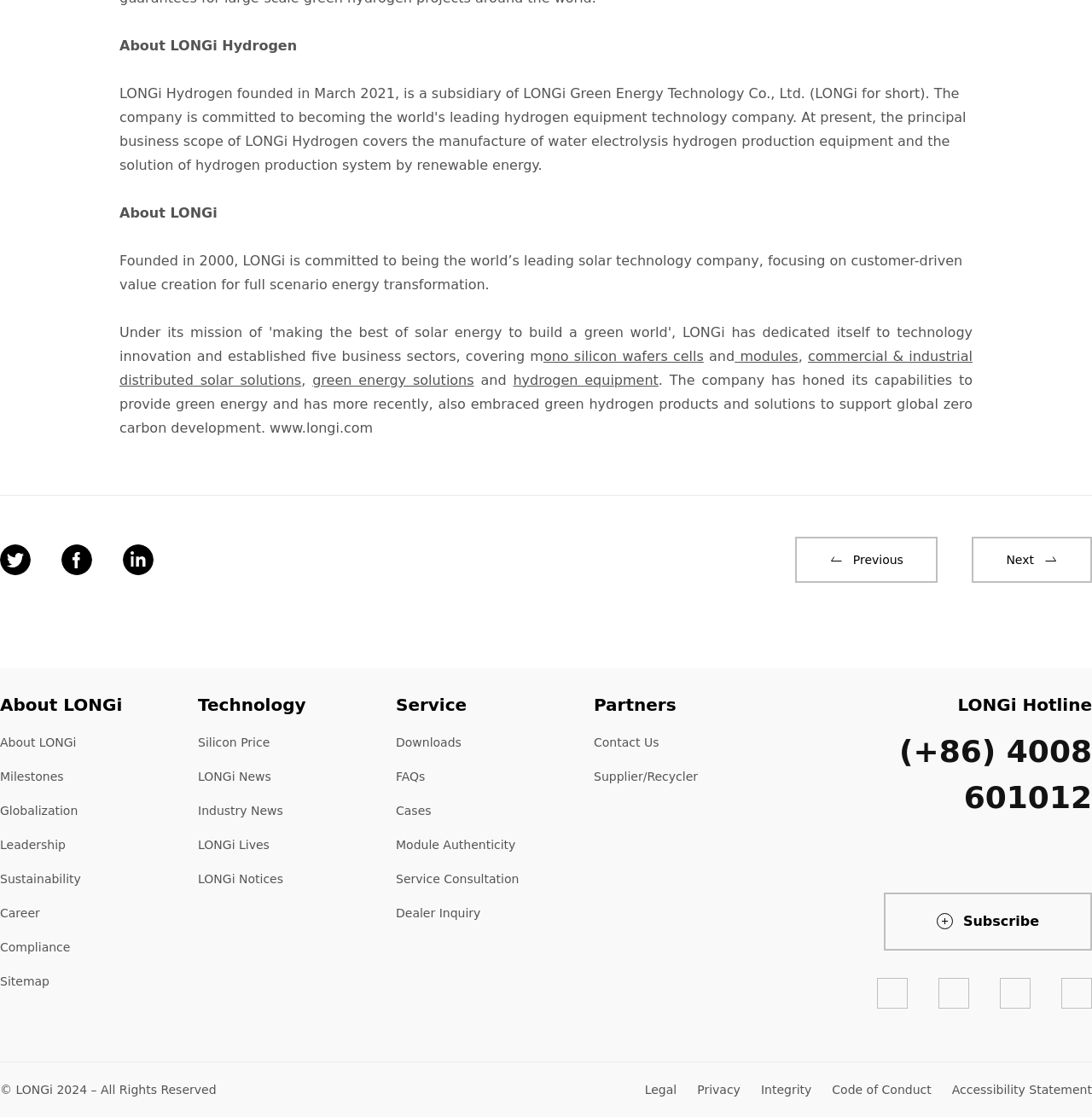What social media platforms does LONGi have?
From the details in the image, provide a complete and detailed answer to the question.

The social media platforms are mentioned in the links 'twitter', 'facebook', 'youtube', and 'linkedin' at the bottom of the webpage, which suggest that LONGi has a presence on these platforms.